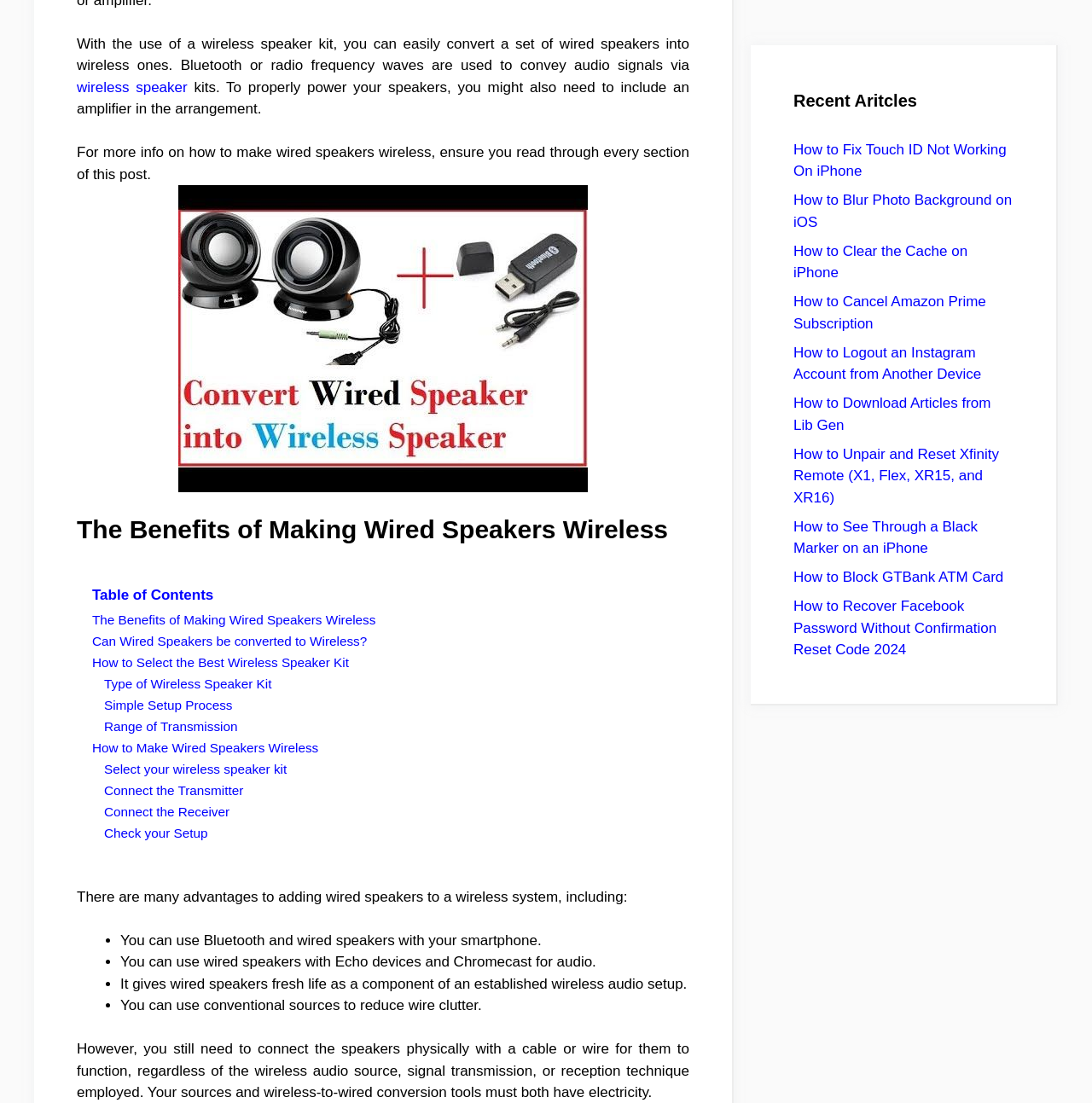Find the bounding box of the UI element described as: "Select your wireless speaker kit". The bounding box coordinates should be given as four float values between 0 and 1, i.e., [left, top, right, bottom].

[0.095, 0.691, 0.263, 0.704]